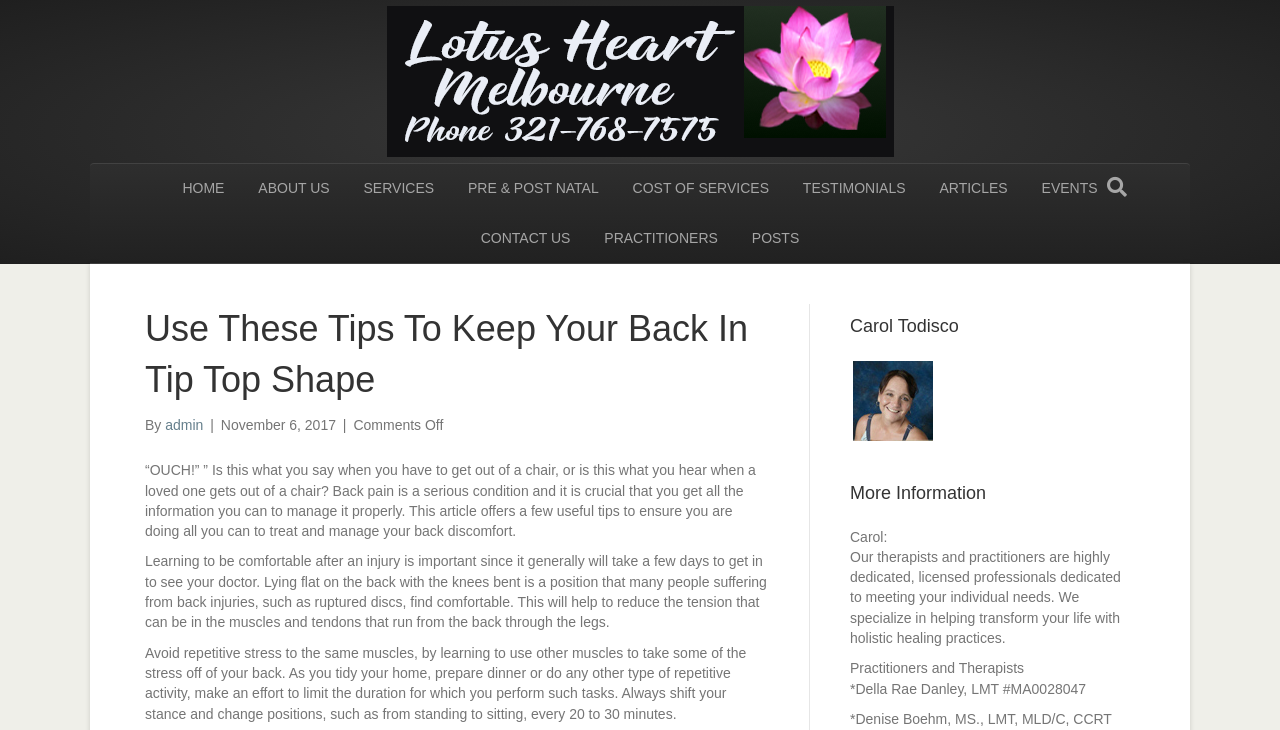What is the recommended position for people with back injuries?
Based on the screenshot, provide your answer in one word or phrase.

Lying flat on the back with knees bent